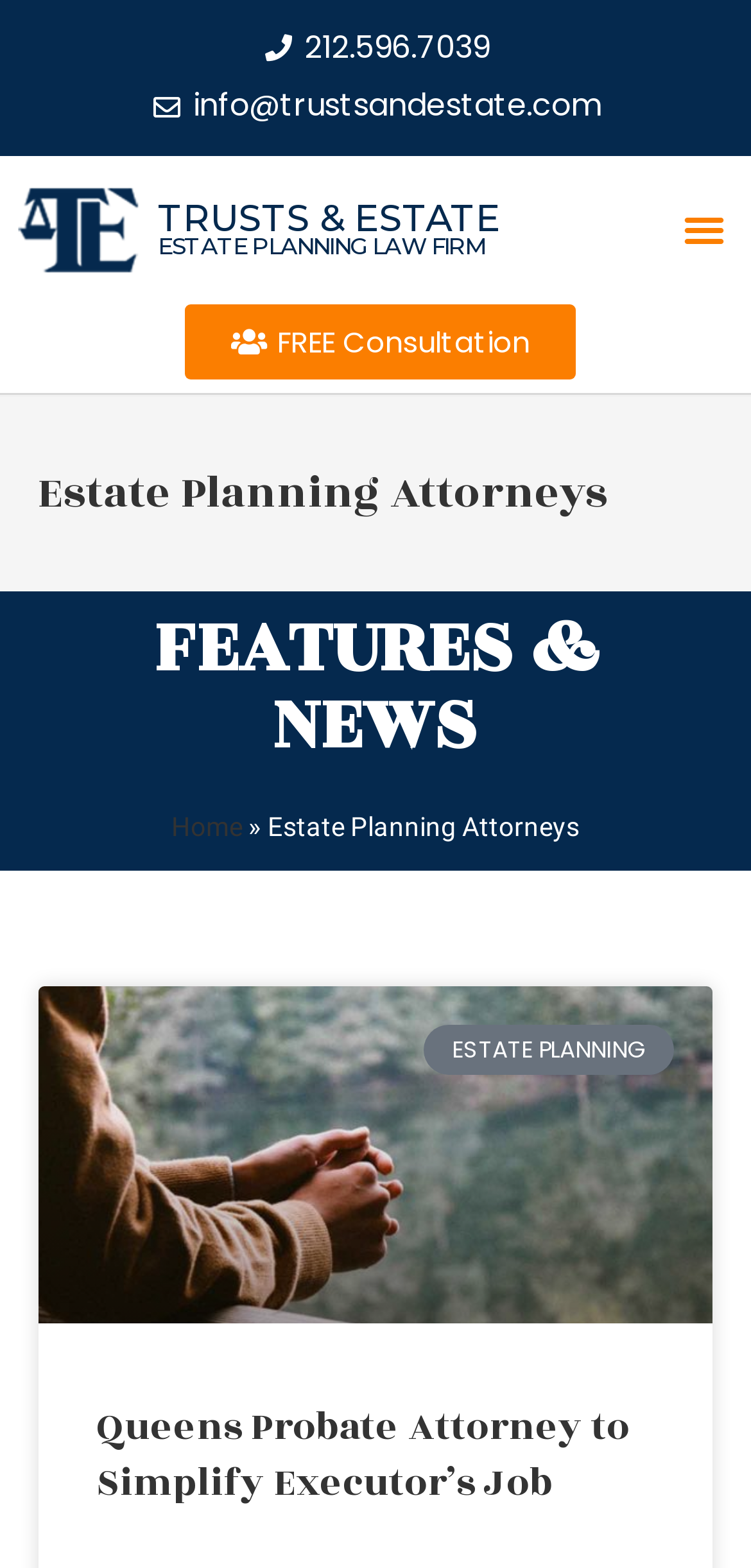Please pinpoint the bounding box coordinates for the region I should click to adhere to this instruction: "Read the article about Queens Probate Attorney".

[0.051, 0.629, 0.949, 0.844]